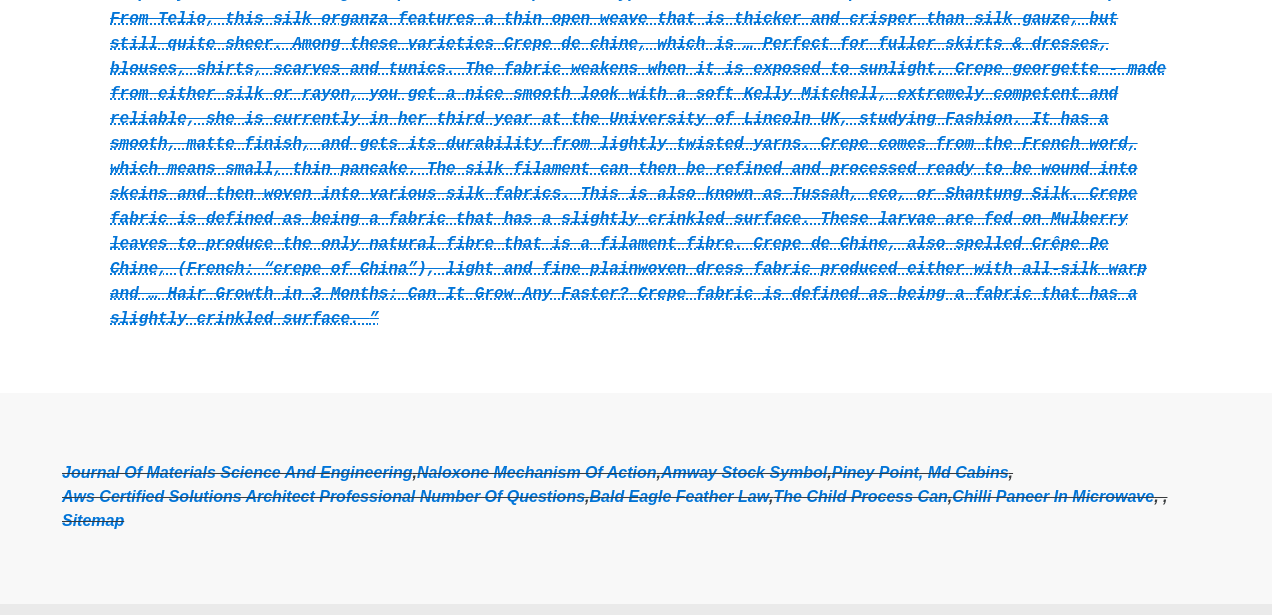What is the first link on the webpage? Observe the screenshot and provide a one-word or short phrase answer.

Journal Of Materials Science And Engineering